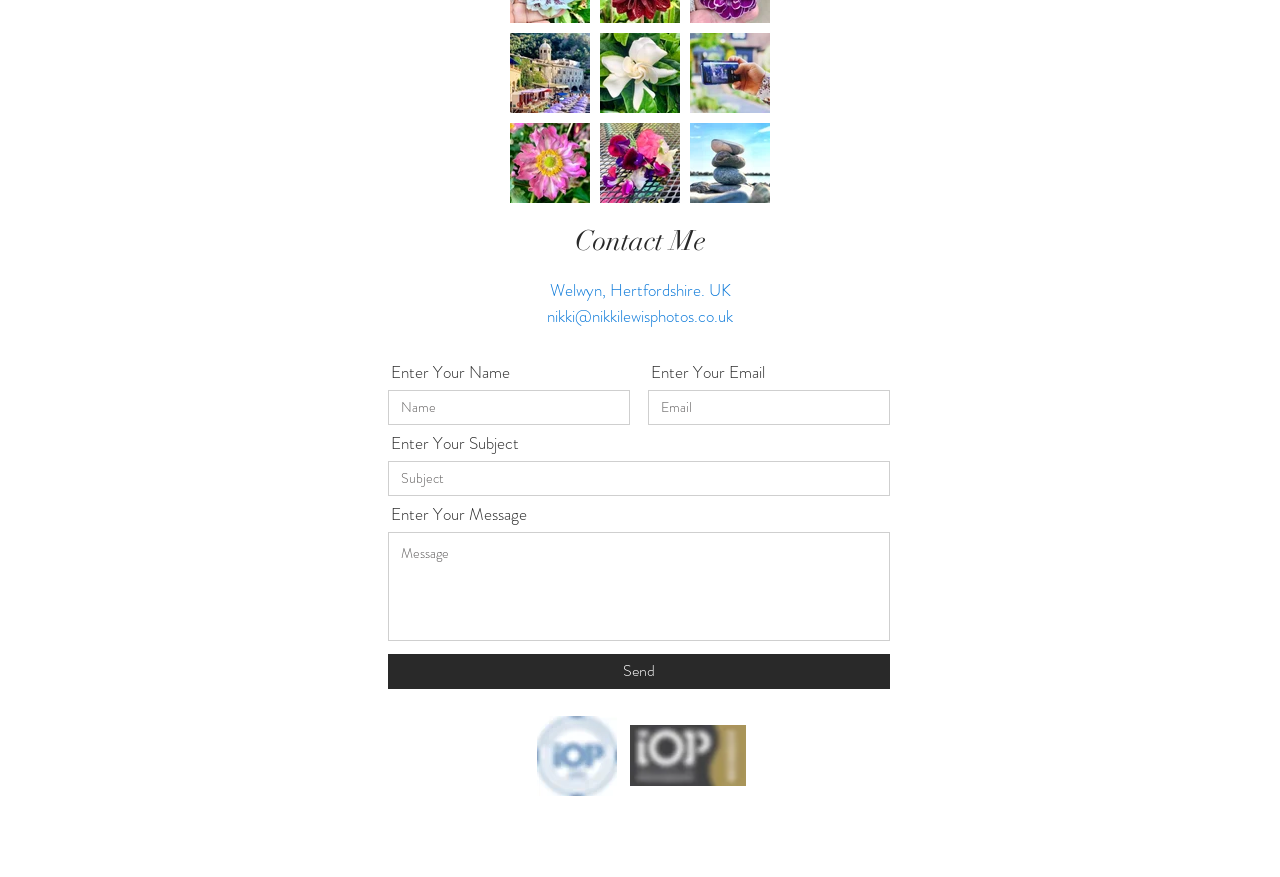Give the bounding box coordinates for this UI element: "Send". The coordinates should be four float numbers between 0 and 1, arranged as [left, top, right, bottom].

[0.303, 0.746, 0.695, 0.786]